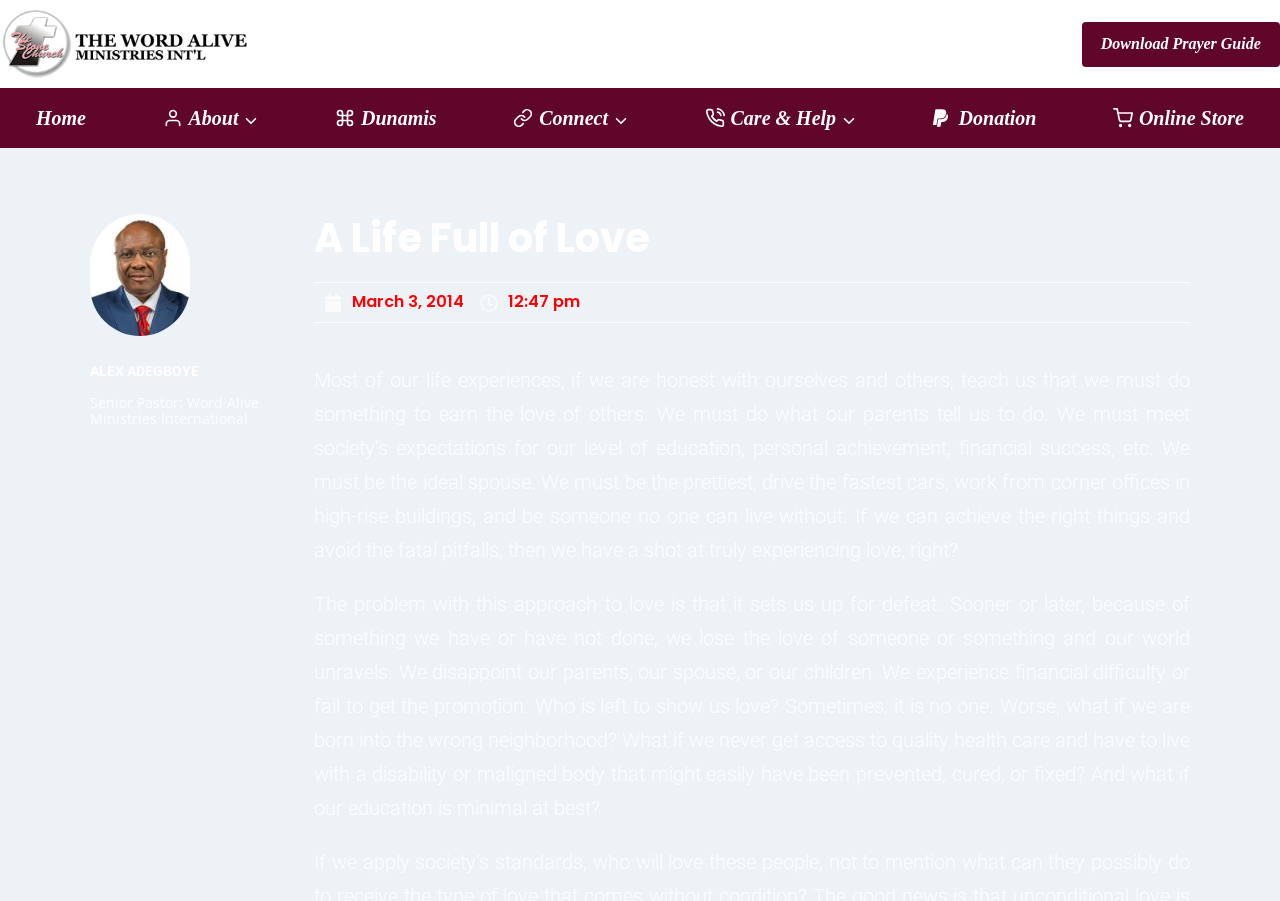Using the information in the image, could you please answer the following question in detail:
What is the name of the senior pastor?

I found the answer by looking at the heading element 'ALEX ADEGBOYE' and the static text 'Senior Pastor: Word Alive Ministries International' which are located close to each other, indicating that Alex Adegboye is the senior pastor.